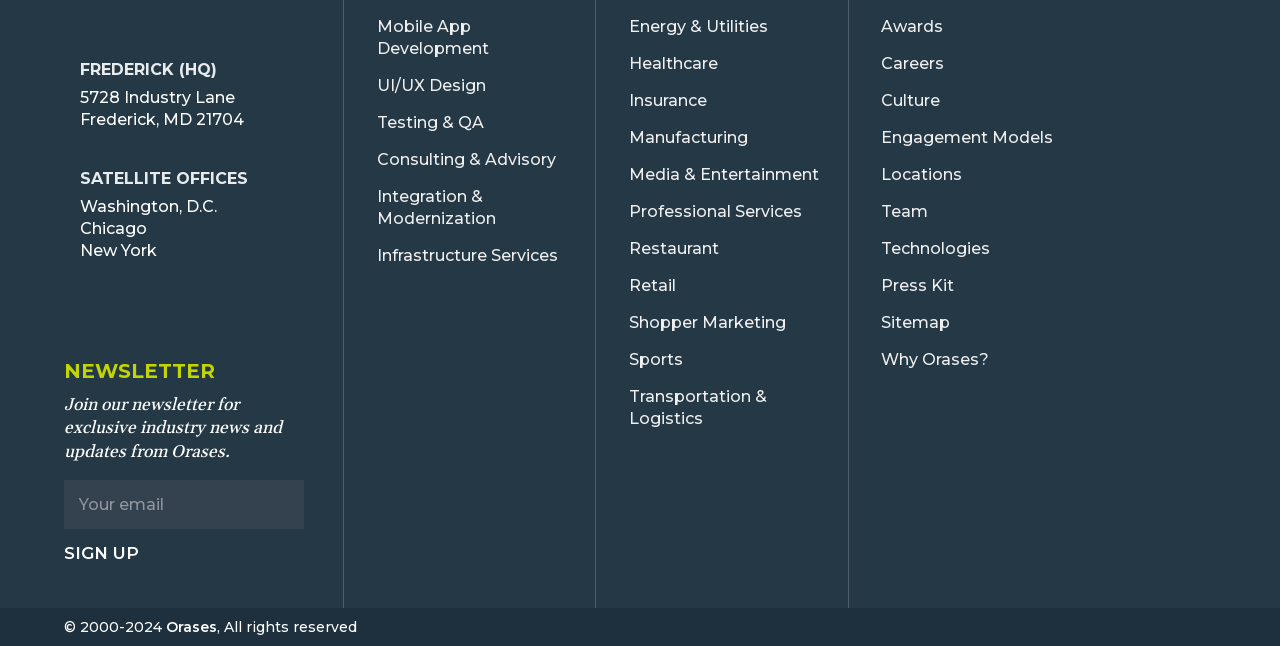Using the provided element description "alt="Orases Clutch Reviews Widget"", determine the bounding box coordinates of the UI element.

[0.686, 0.641, 0.79, 0.699]